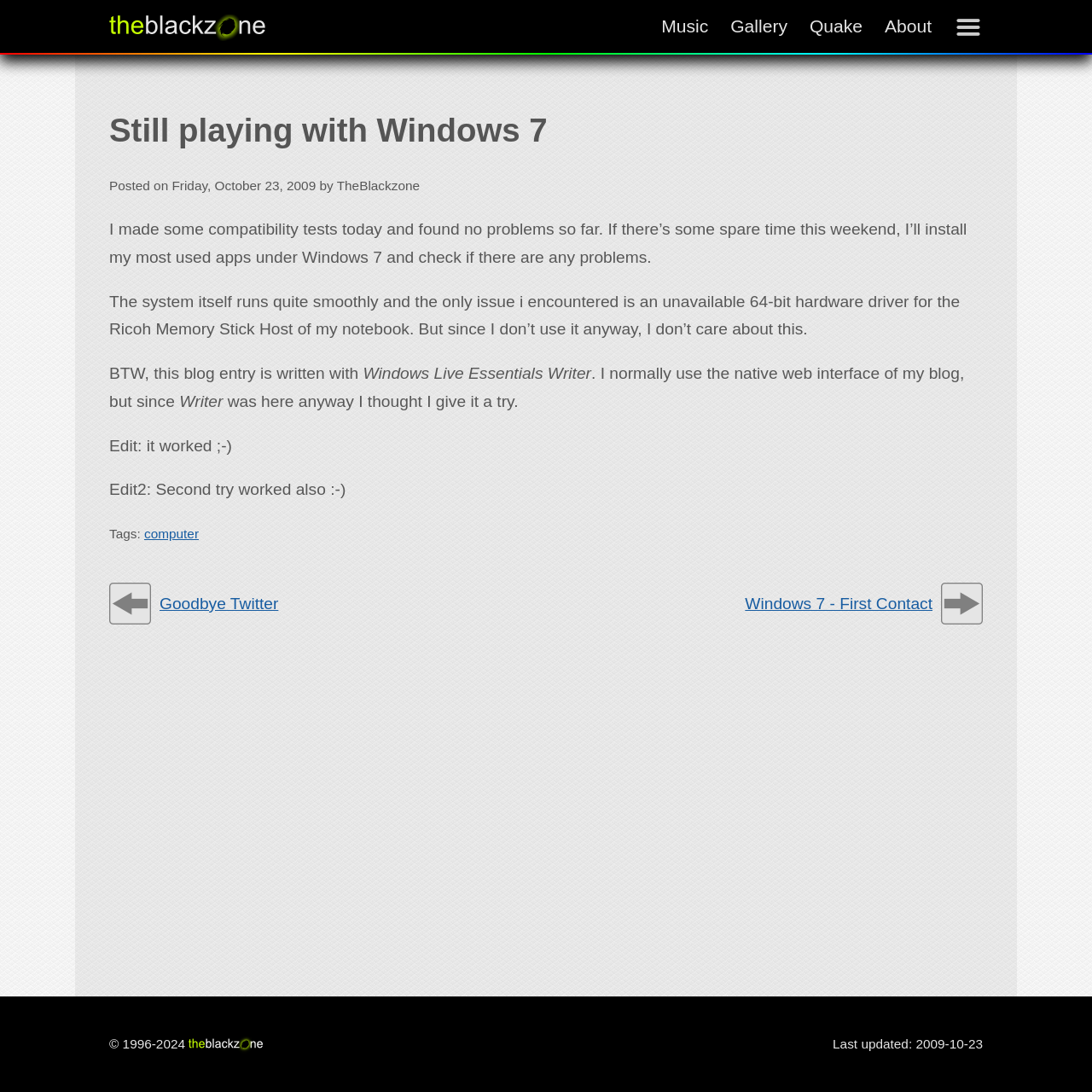Determine the bounding box coordinates of the clickable region to follow the instruction: "View the Gallery".

[0.669, 0.012, 0.721, 0.037]